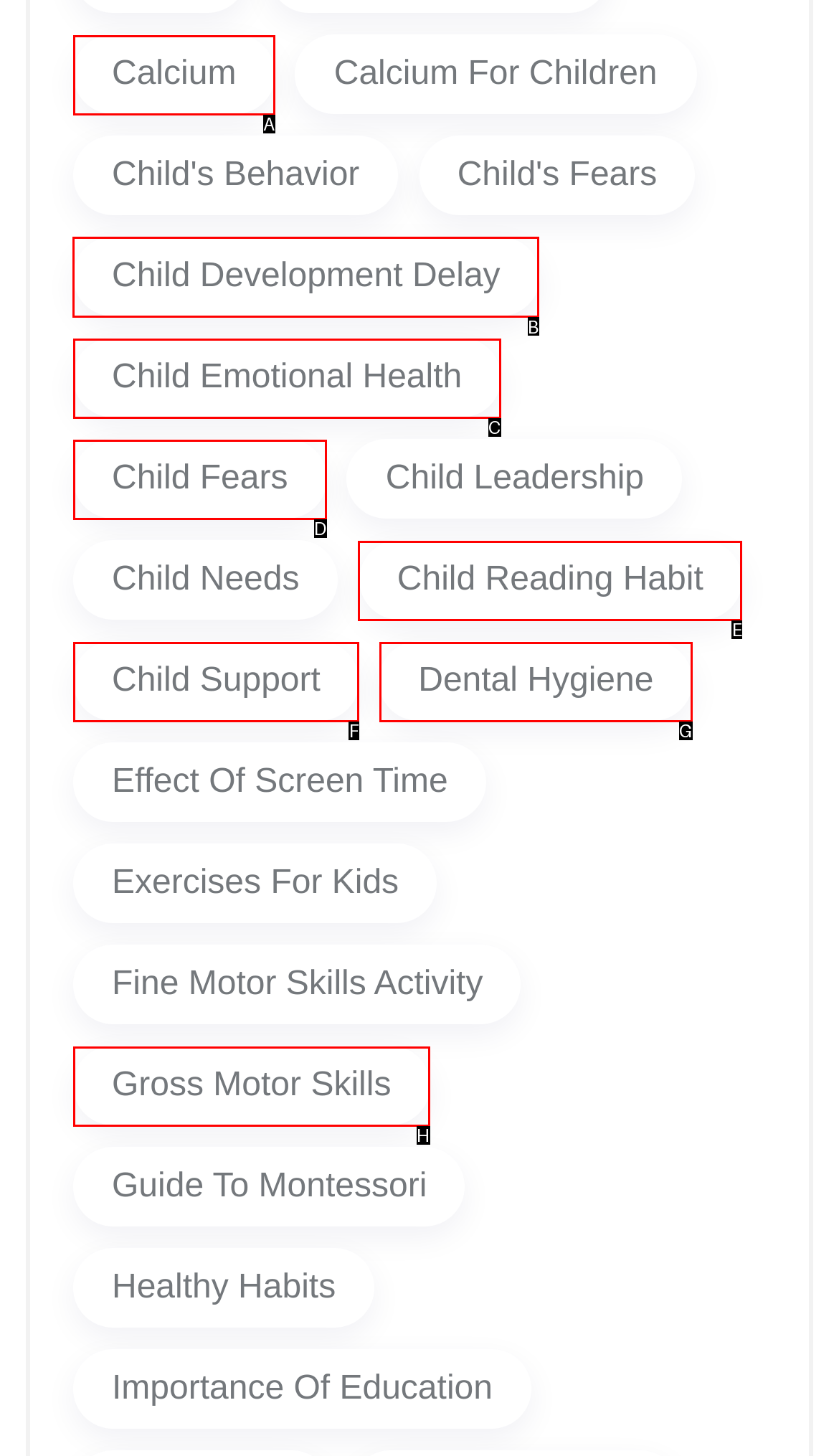Tell me the letter of the correct UI element to click for this instruction: Explore Child Development Delay. Answer with the letter only.

B